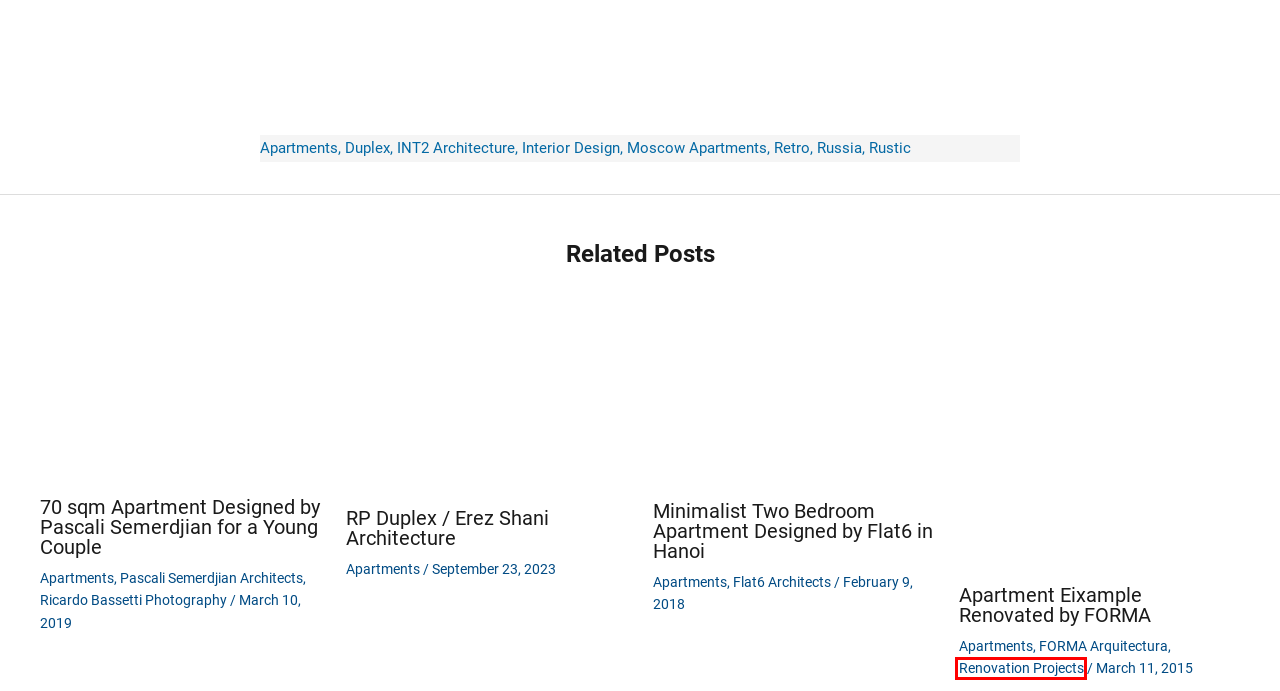Consider the screenshot of a webpage with a red bounding box around an element. Select the webpage description that best corresponds to the new page after clicking the element inside the red bounding box. Here are the candidates:
A. Pascali Semerdjian Architects - HomeWorldDesign
B. RP Duplex / Erez Shani Architecture
C. FORMA Arquitectura - HomeWorldDesign
D. Renovation Projects - HomeWorldDesign
E. duplex - HomeWorldDesign
F. retro - HomeWorldDesign
G. Minimalist Two Bedroom Apartment Designed by Flat6 in Hanoi
H. Moscow apartments - HomeWorldDesign

D